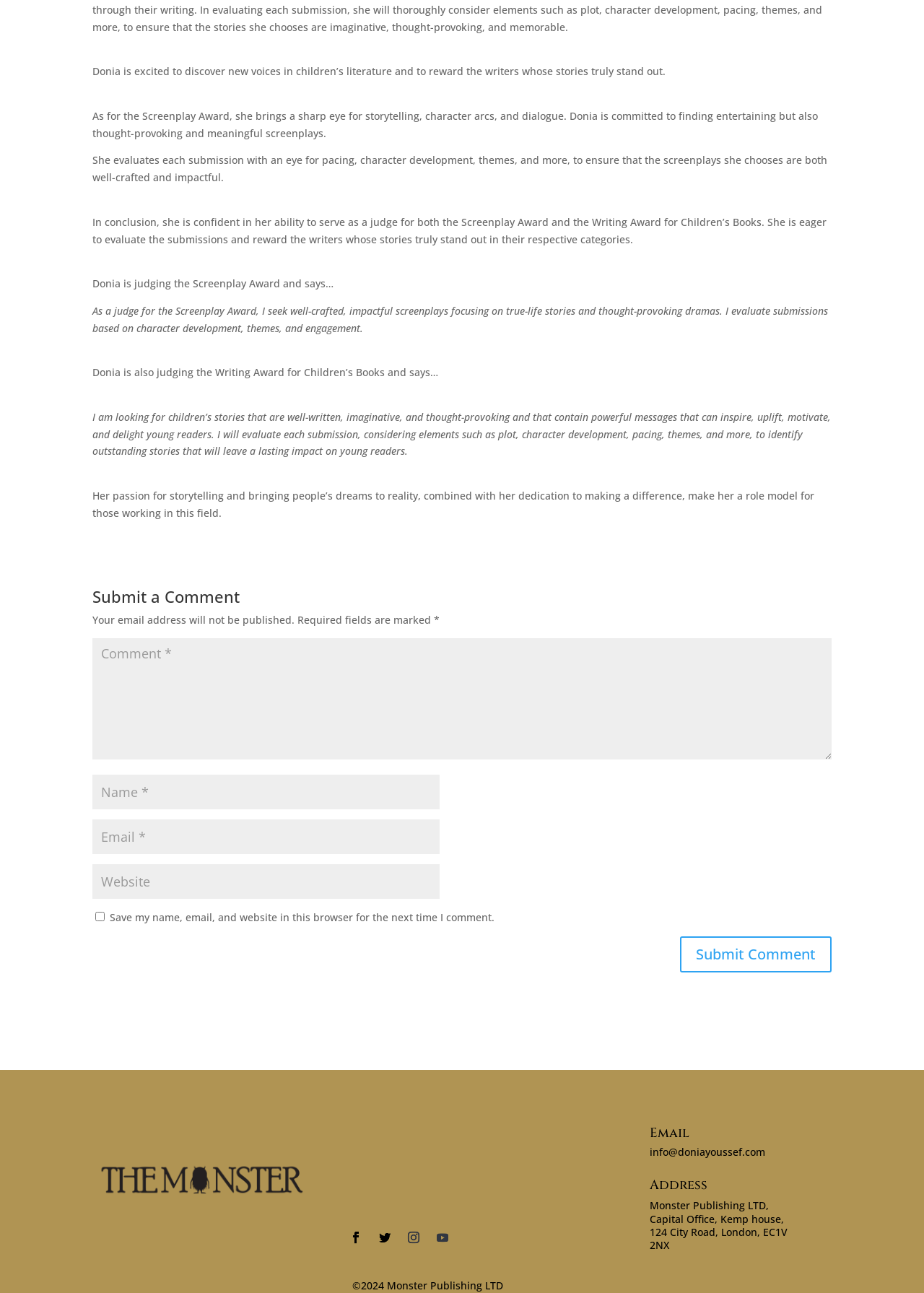What is the email address provided?
Look at the image and construct a detailed response to the question.

The email address is provided in the layout table with the heading 'Email'. The email address is 'info@doniayoussef.com'.